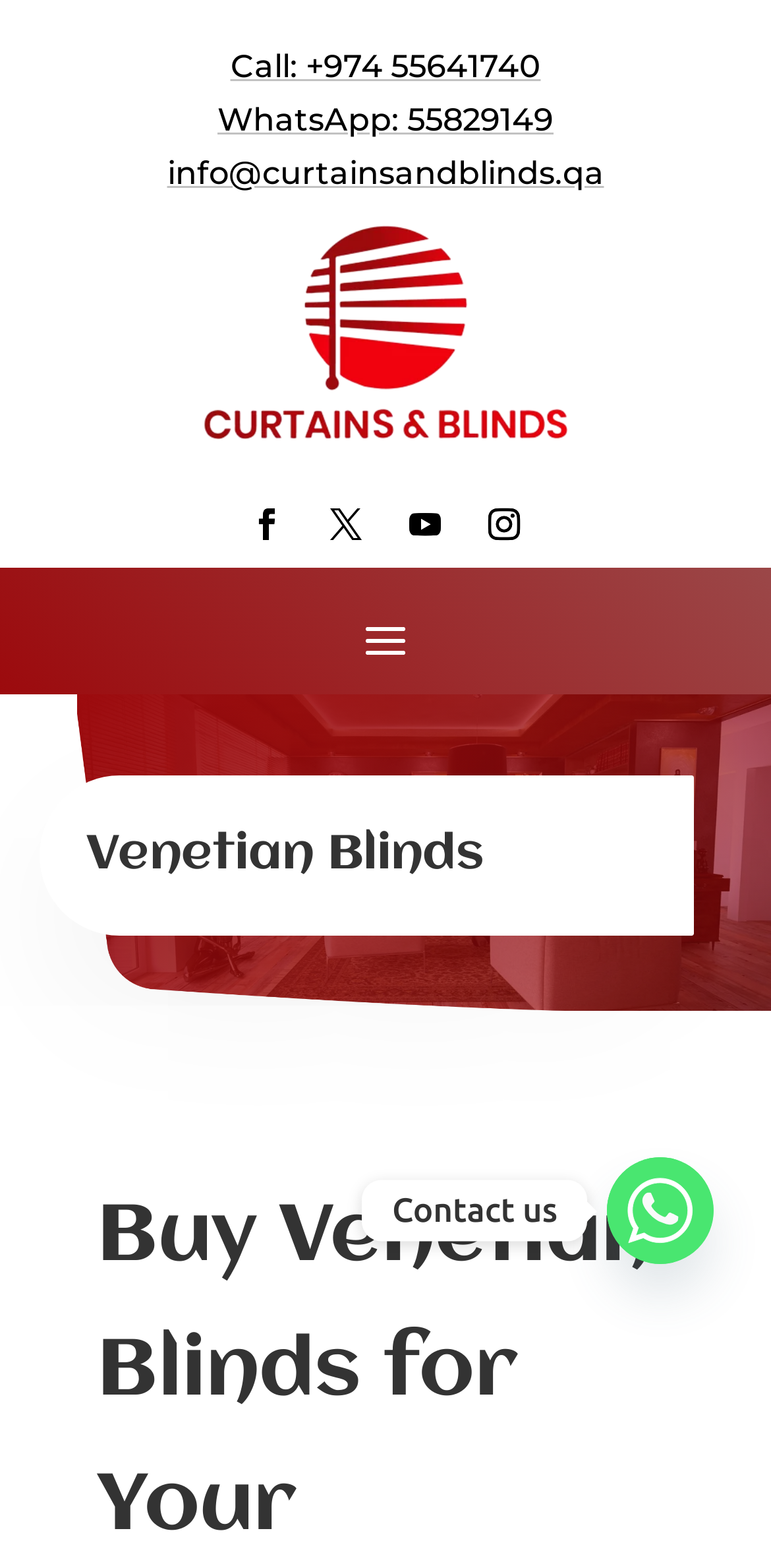What type of product is being promoted?
Kindly give a detailed and elaborate answer to the question.

I found a heading element with the text 'Venetian Blinds' which is a prominent element on the page. This suggests that the website is promoting Venetian Blinds as a product.